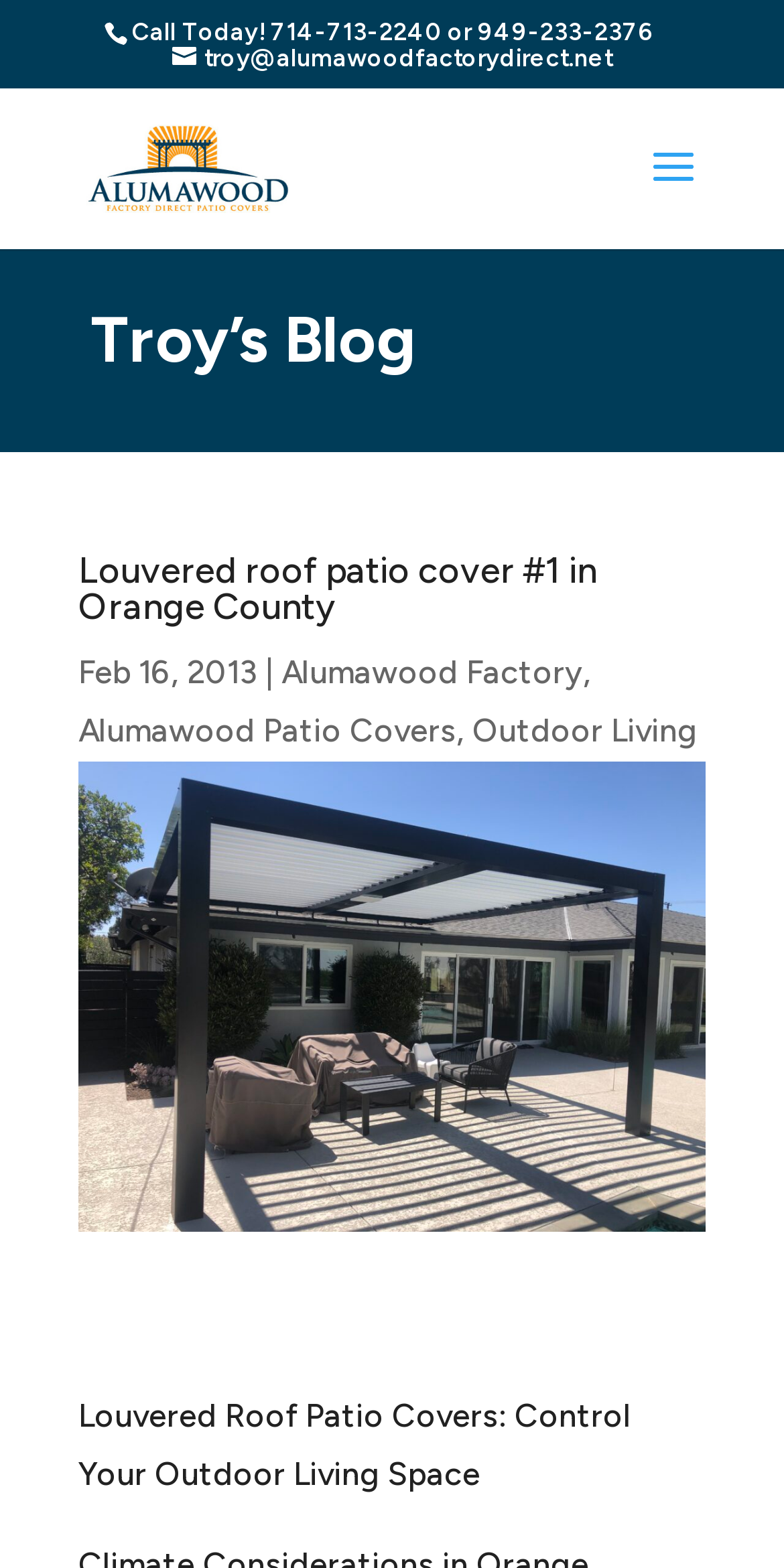Describe the webpage in detail, including text, images, and layout.

The webpage is about Louvered Roof Patio Covers, specifically in Orange County, CA. At the top, there is a call-to-action section with a "Call Today!" message, accompanied by two phone numbers, 714-713-2240 and 949-233-2376, and an email address, troy@alumawoodfactorydirect.net. 

Below this section, there is a logo of Alumawood Factory Direct Patio Covers, which is an image with a link to the company's website. 

The main content of the webpage is divided into two sections. On the left, there is a blog section titled "Troy's Blog" with a heading "Louvered roof patio cover #1 in Orange County". Below this heading, there is a date "Feb 16, 2013", followed by a series of links to related topics, including "Alumawood Factory", "Alumawood Patio Covers", and "Outdoor Living". 

On the right side of the webpage, there is a large image that takes up most of the space, likely showcasing a Louvered Roof Patio Cover. 

At the bottom of the webpage, there is a title "Louvered Roof Patio Covers: Control Your Outdoor Living Space" which summarizes the main topic of the webpage.